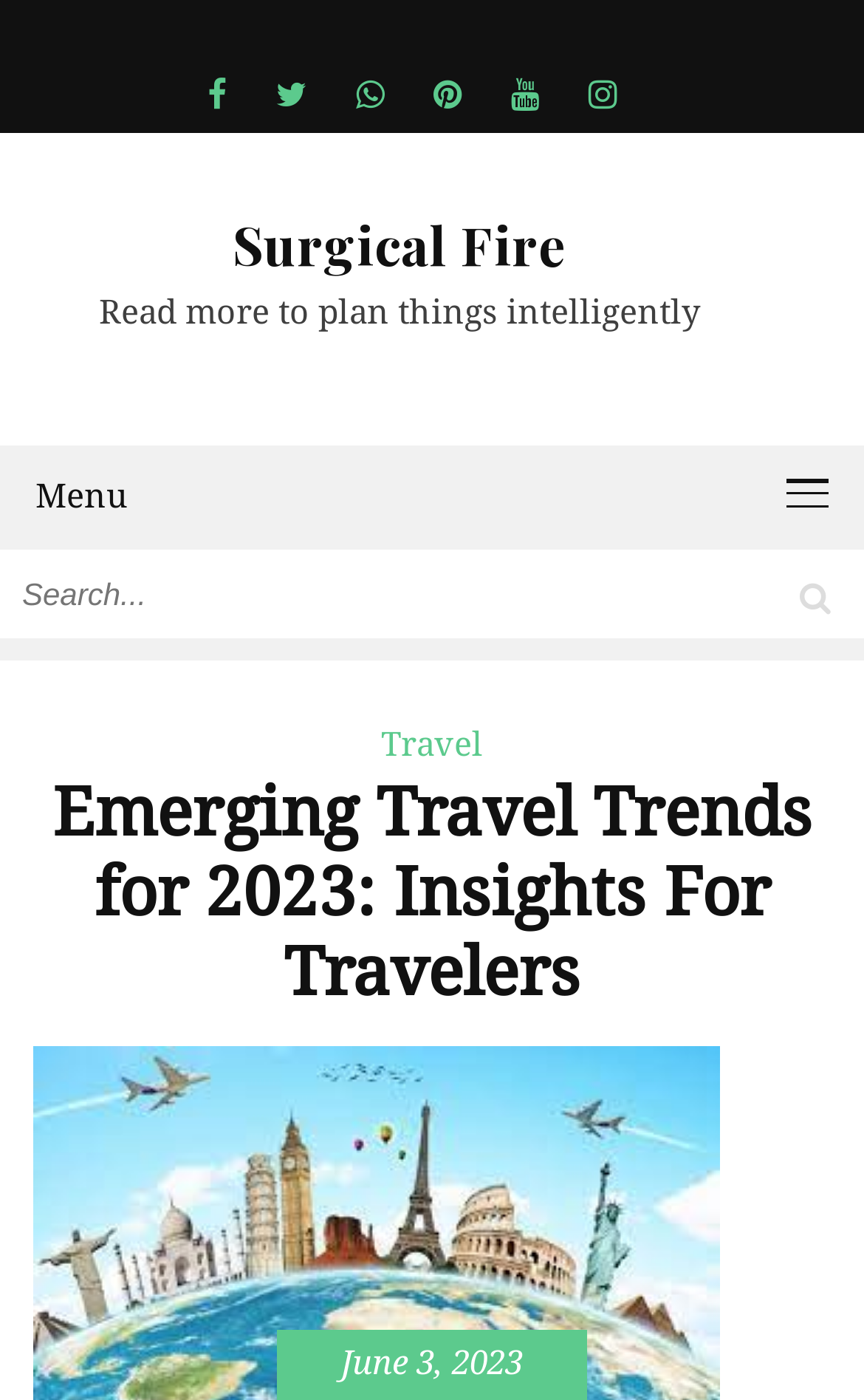Provide the bounding box coordinates for the UI element that is described as: "Travel".

[0.433, 0.511, 0.567, 0.552]